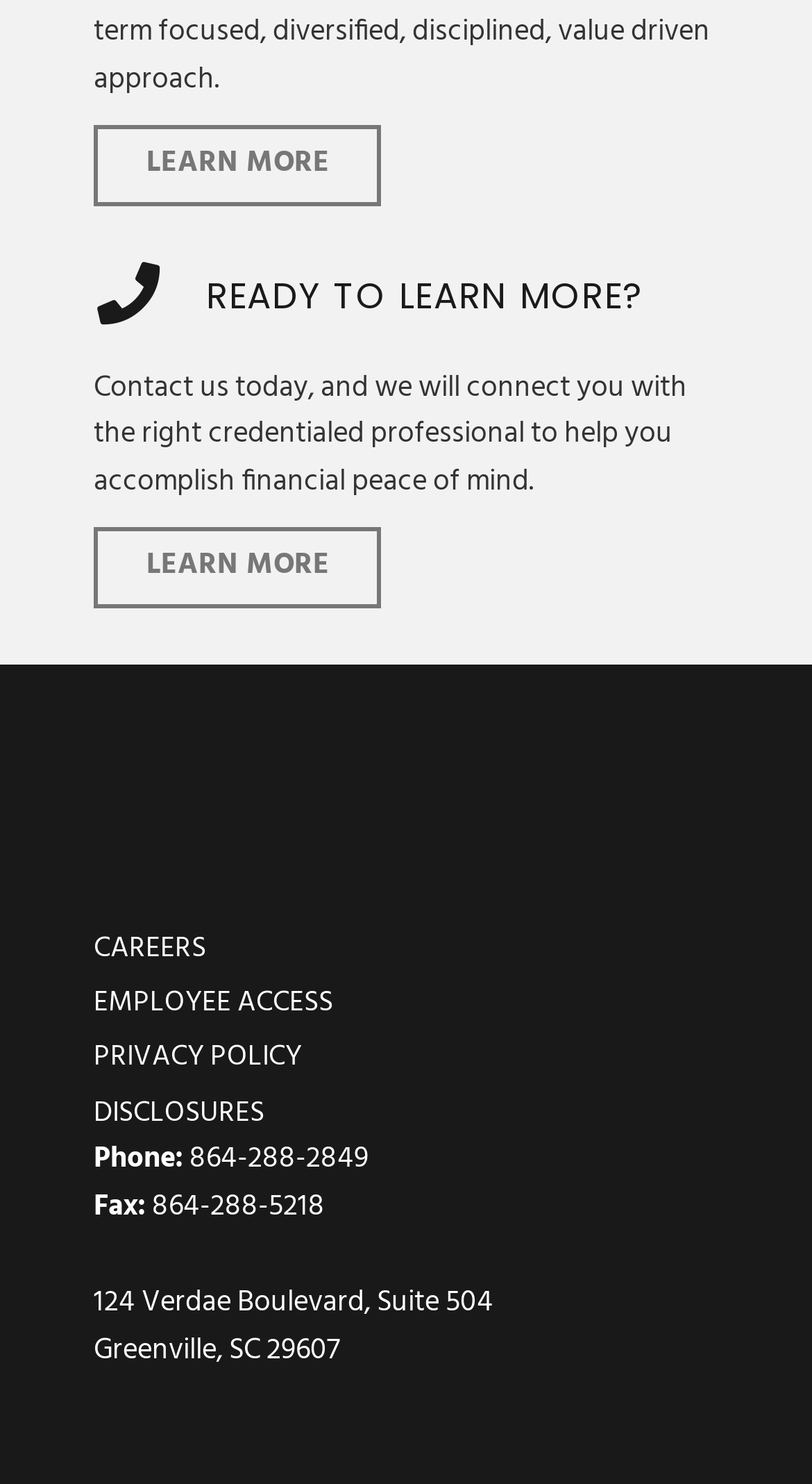Give a one-word or one-phrase response to the question: 
What is the phone number?

864-288-2849